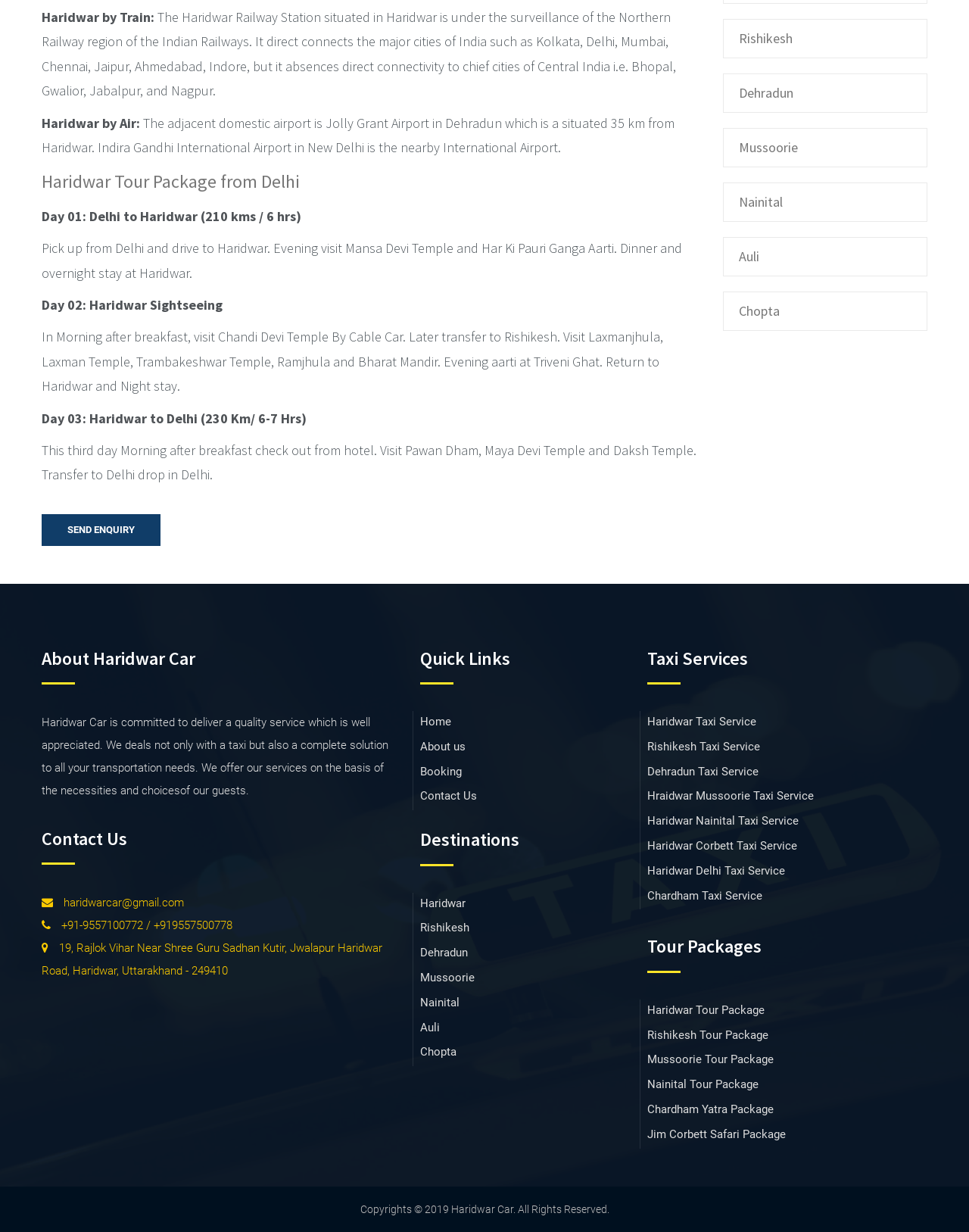What is the purpose of Haridwar Car?
Using the image, provide a detailed and thorough answer to the question.

The purpose of Haridwar Car is obtained from the static text element under the 'About Haridwar Car' heading, which states that Haridwar Car is committed to deliver a quality service which is well appreciated and deals with not only taxi but also a complete solution to all transportation needs.